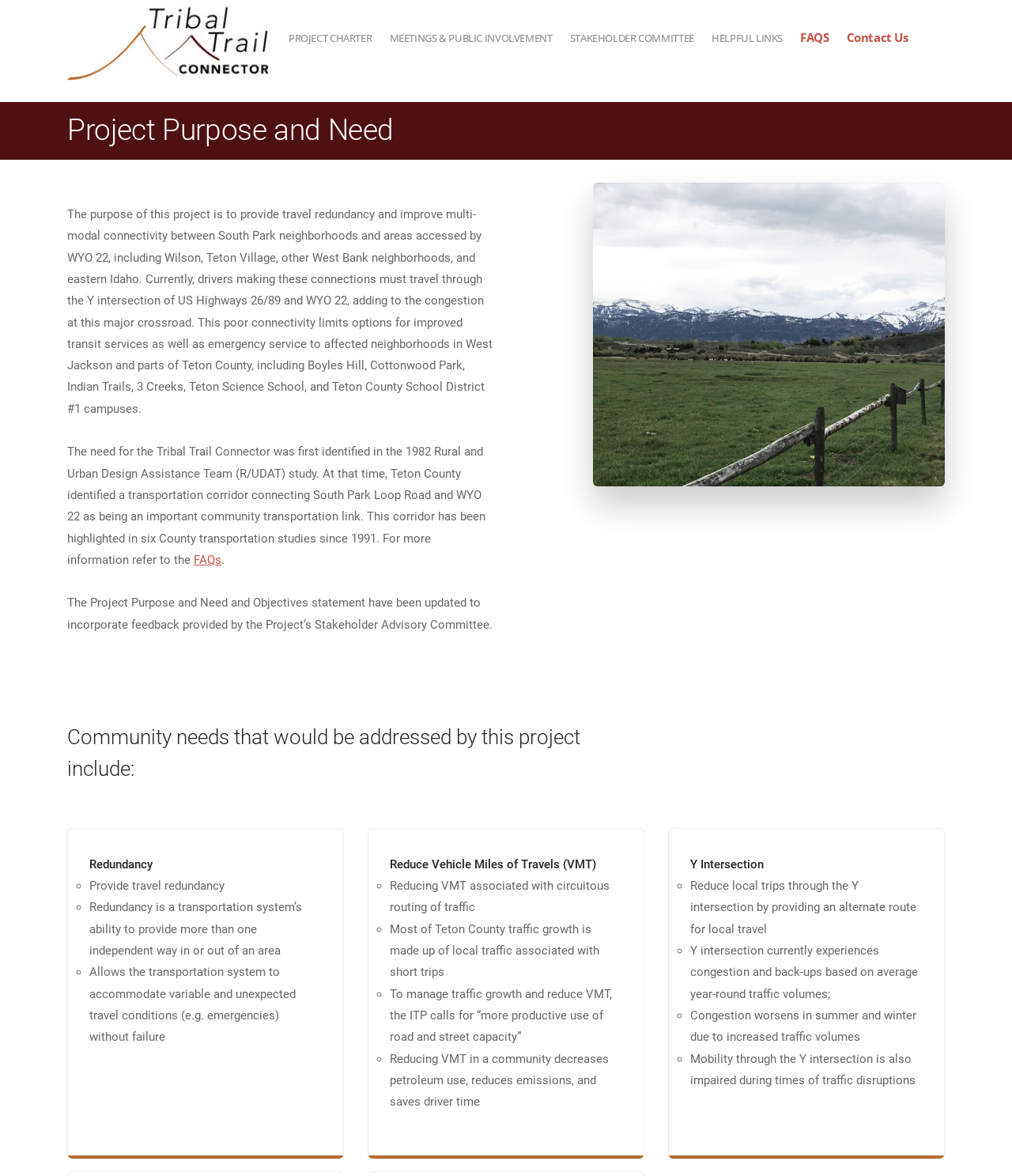What is the importance of redundancy in a transportation system?
Answer the question with a detailed and thorough explanation.

Redundancy is a transportation system’s ability to provide more than one independent way in or out of an area, which allows the transportation system to accommodate variable and unexpected travel conditions, such as emergencies, without failure.